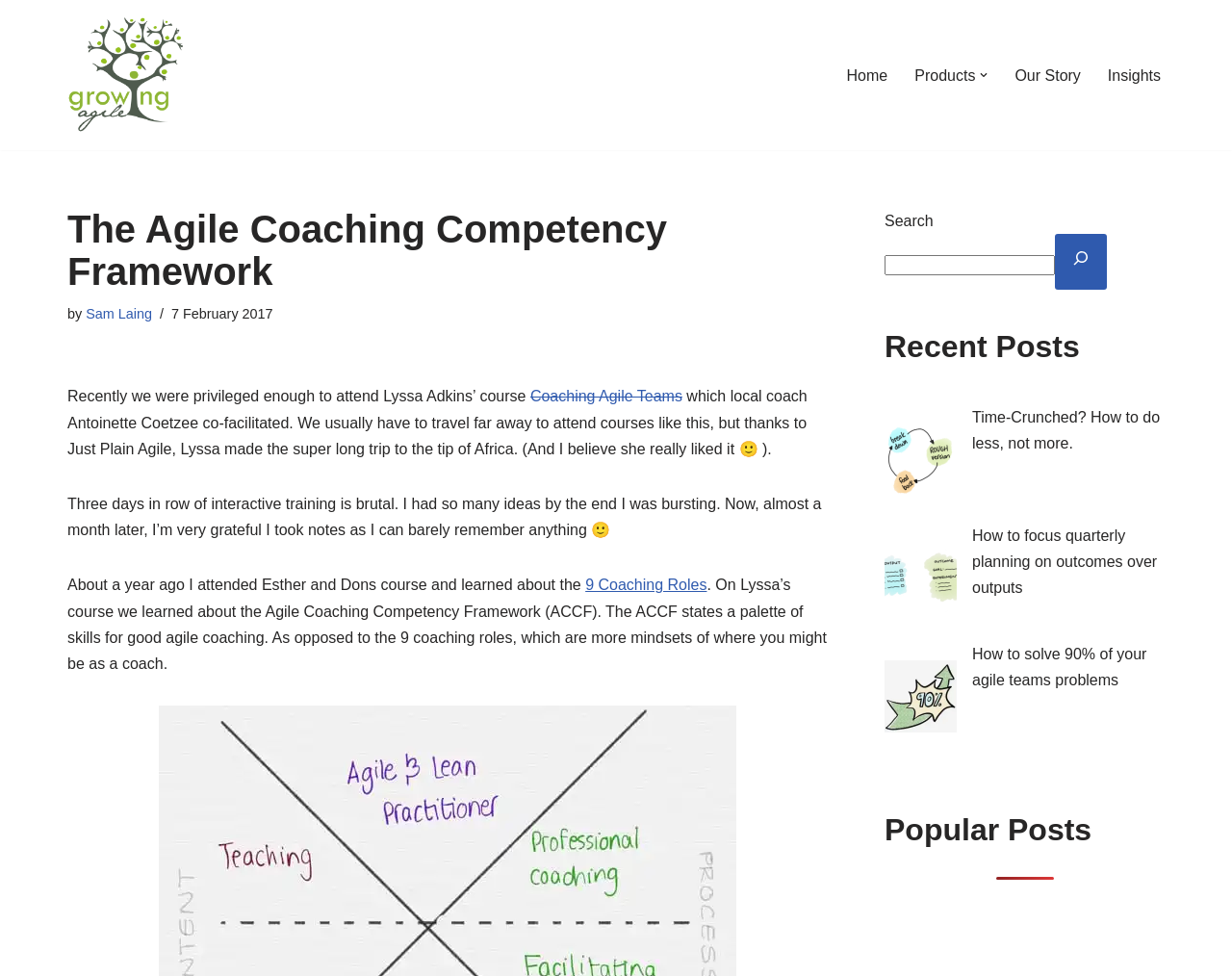Identify the bounding box coordinates for the UI element that matches this description: "9 Coaching Roles".

[0.475, 0.591, 0.574, 0.608]